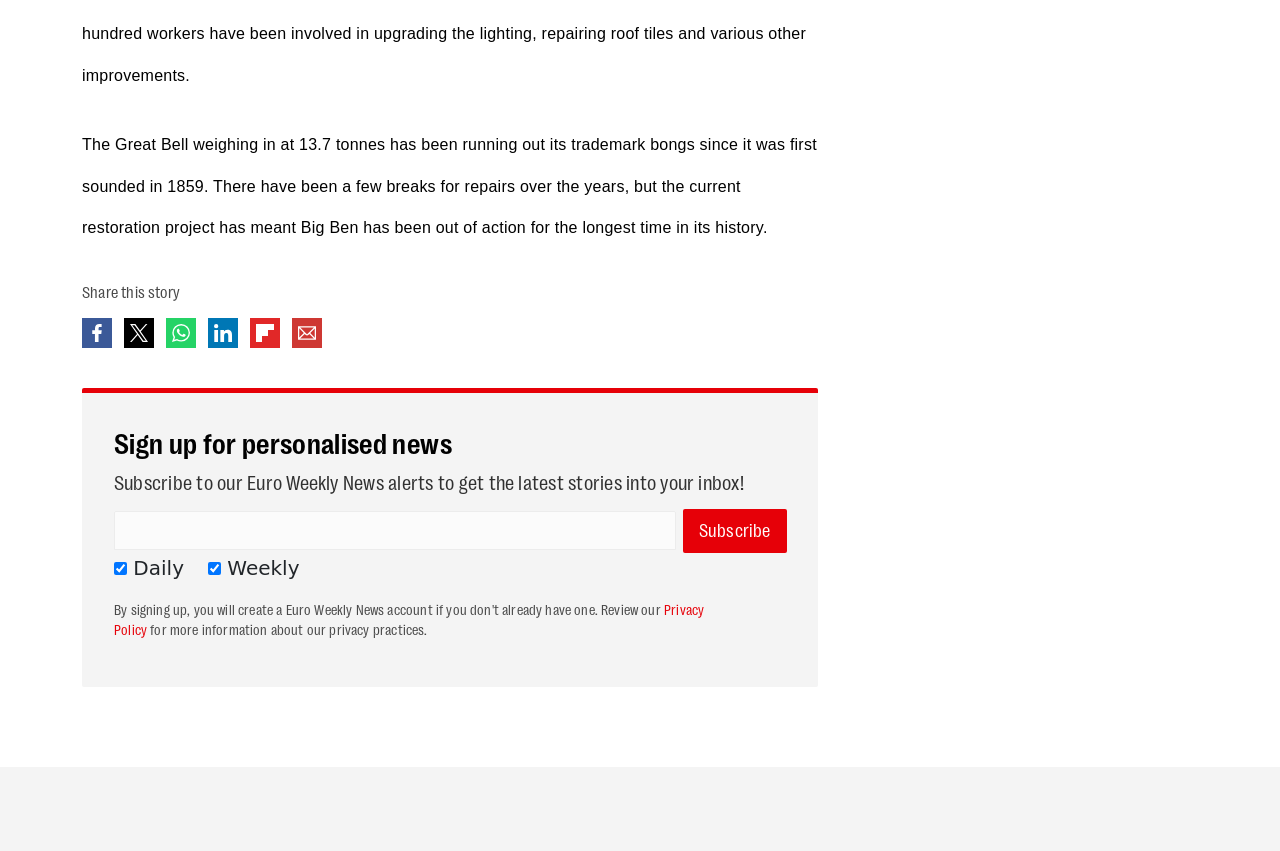Identify the bounding box coordinates for the UI element that matches this description: "name="ne"".

[0.089, 0.6, 0.528, 0.646]